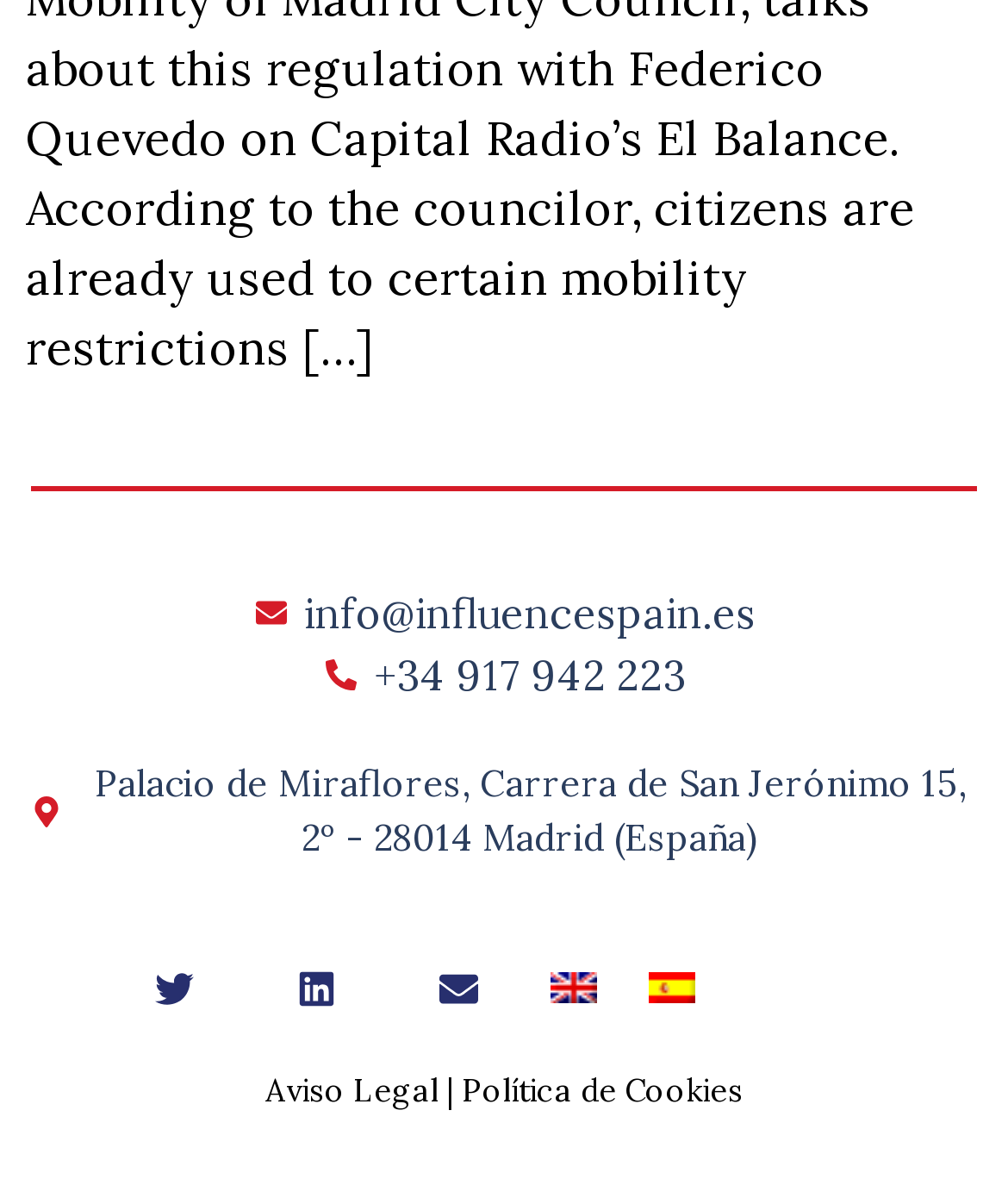What is the phone number of the company?
Using the image as a reference, answer with just one word or a short phrase.

+34 917 942 223